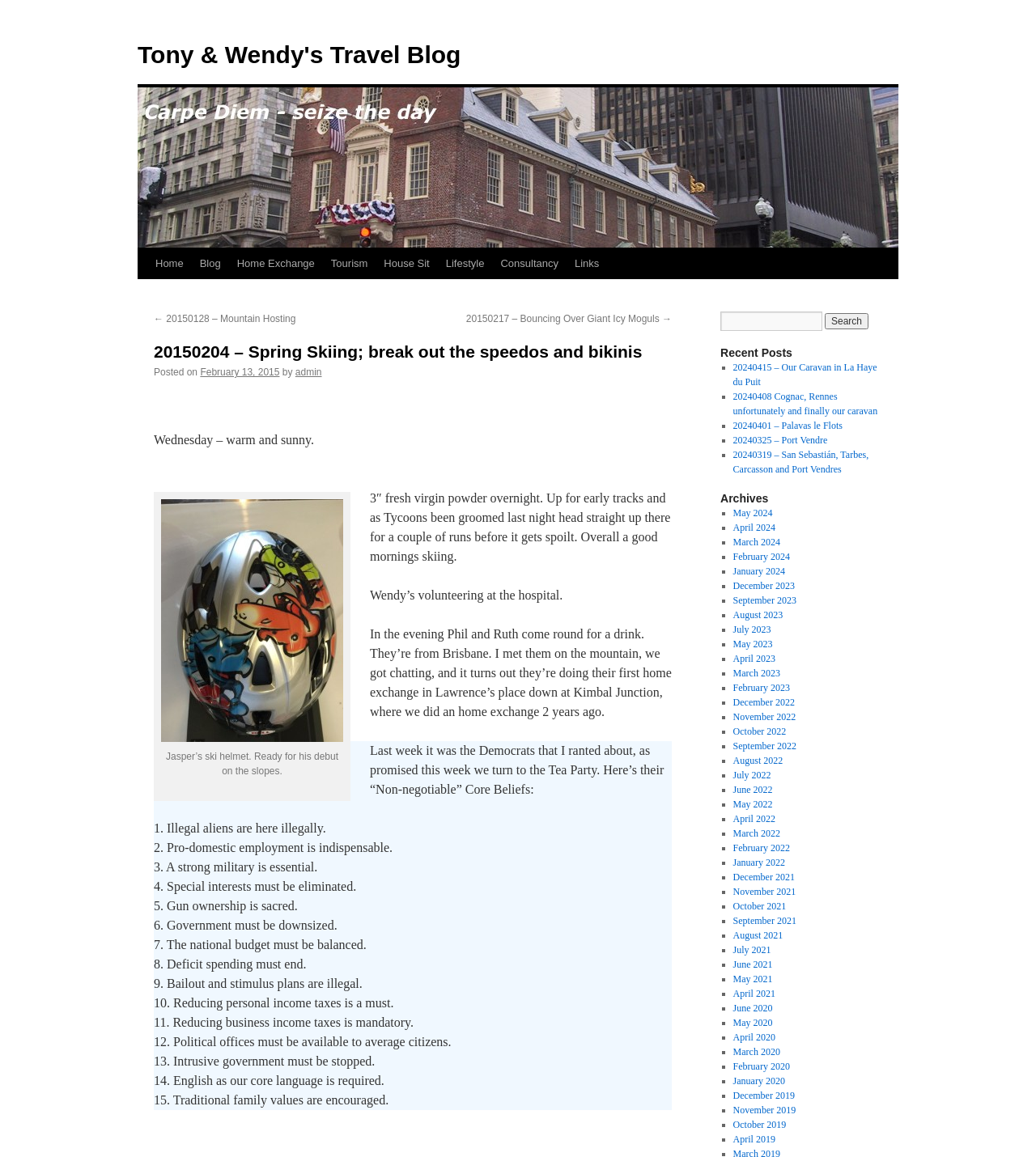How many points are there in the 'Non-negotiable' Core Beliefs of the Tea Party?
Ensure your answer is thorough and detailed.

I counted the number of points in the 'Non-negotiable' Core Beliefs of the Tea Party, which is located in the middle of the webpage. There are 15 points, each numbered from 1 to 15.